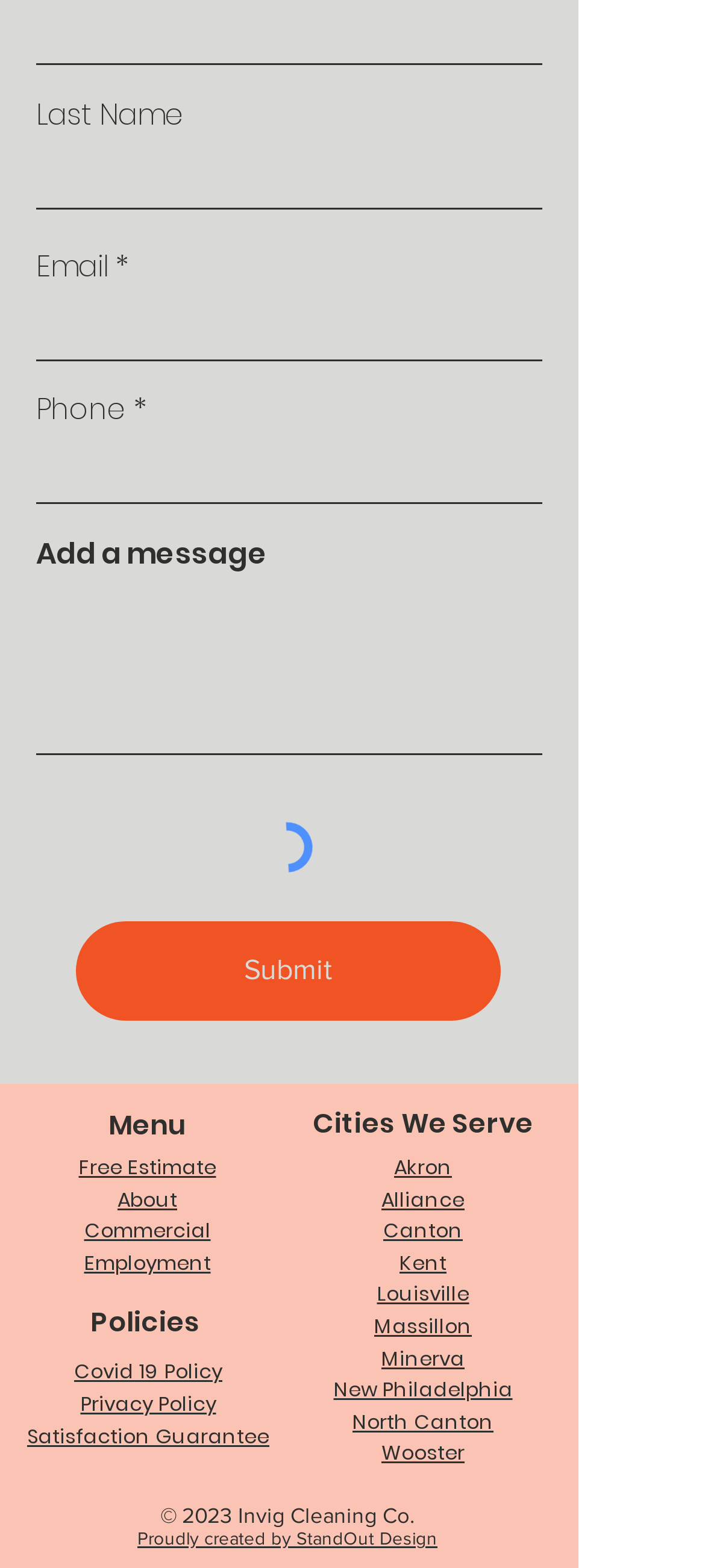Predict the bounding box for the UI component with the following description: "Covid 19 Policy".

[0.105, 0.868, 0.315, 0.882]